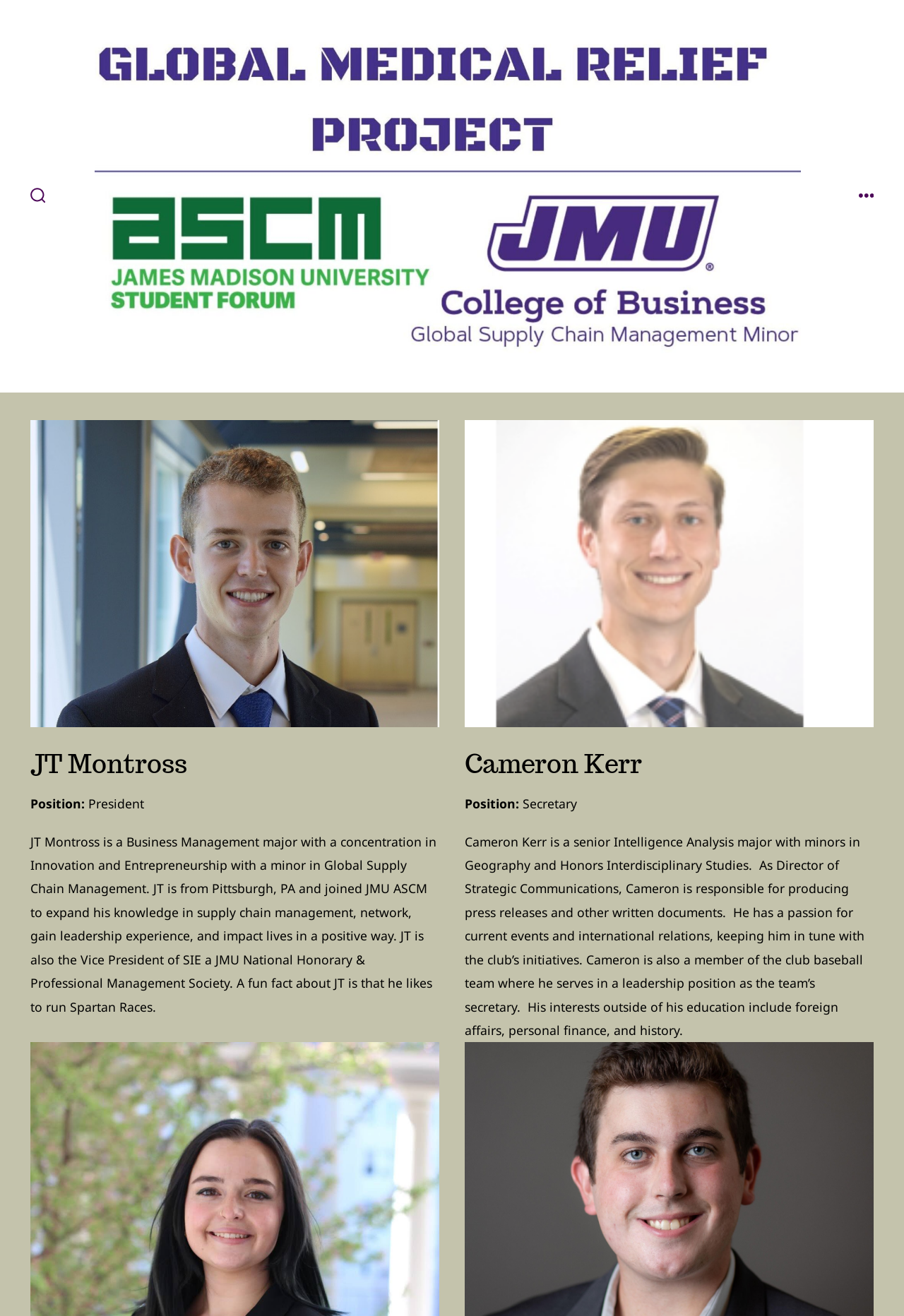How many alumni are featured on this page?
Please answer the question with a detailed and comprehensive explanation.

By examining the webpage, I can see that there are two figures with headings 'JT Montross' and 'Cameron Kerr', each with a description of their position and bio, indicating that they are two alumni featured on this page.